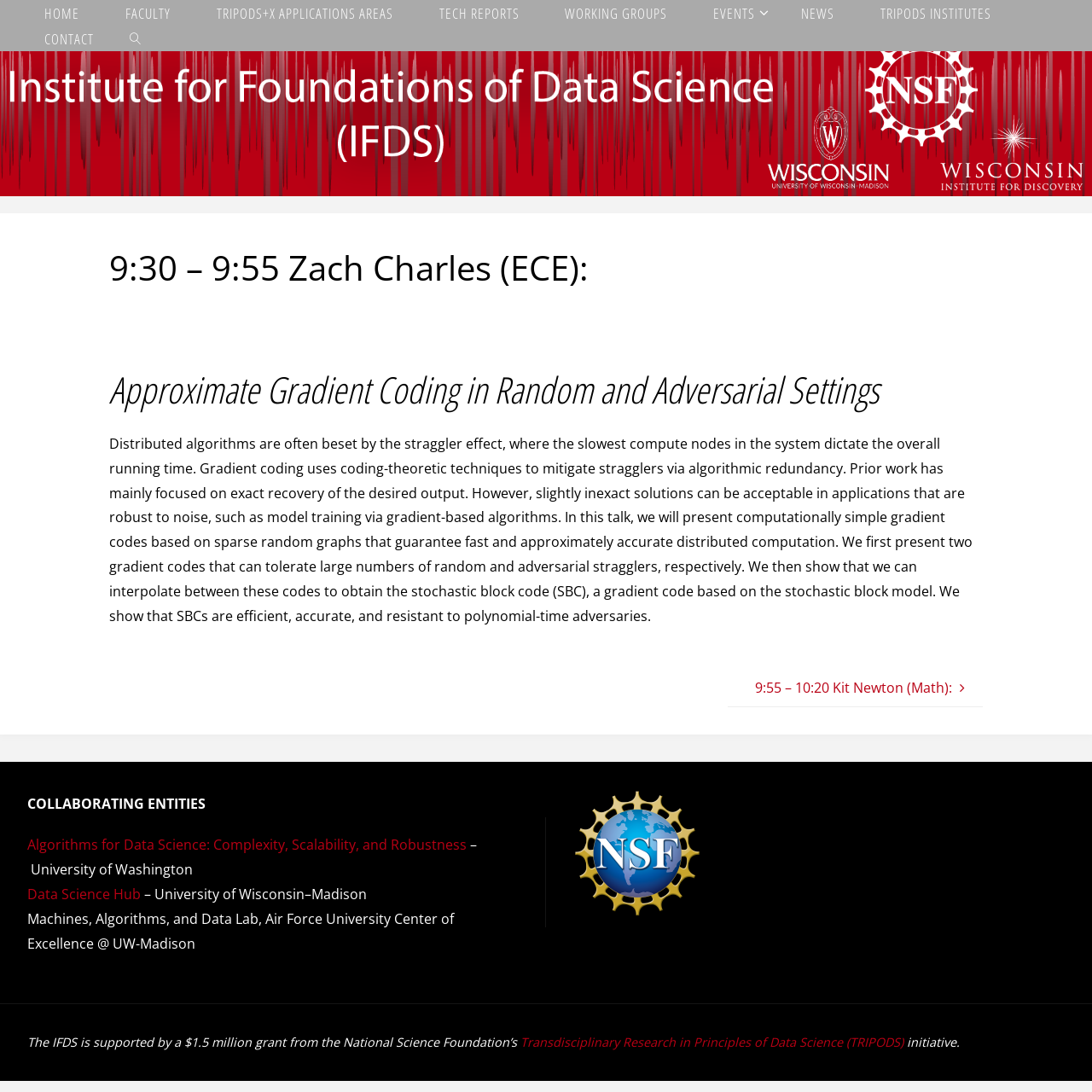Pinpoint the bounding box coordinates of the area that should be clicked to complete the following instruction: "Search for a keyword". The coordinates must be given as four float numbers between 0 and 1, i.e., [left, top, right, bottom].

None